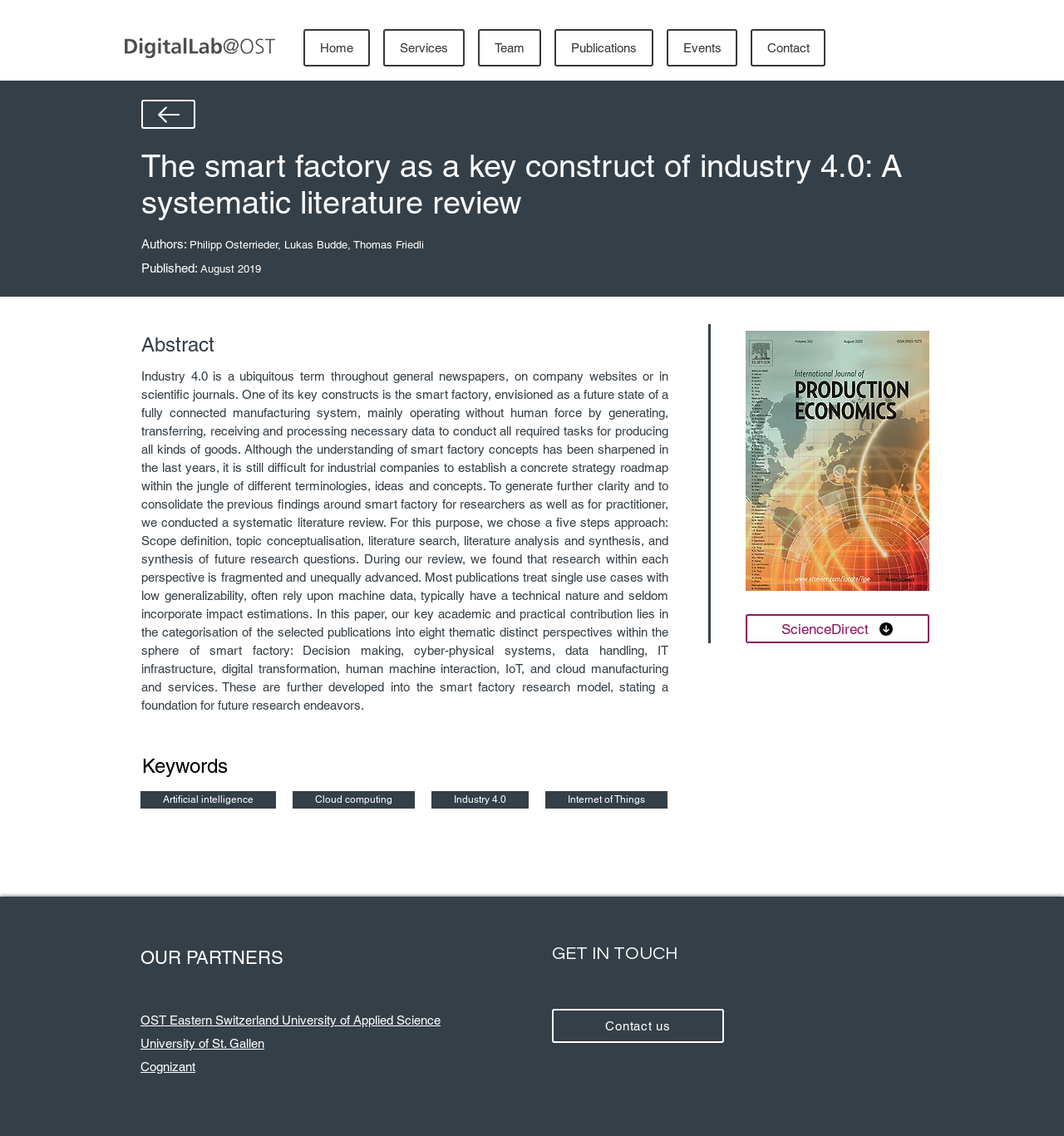Locate the bounding box coordinates of the clickable region to complete the following instruction: "Click the 'ScienceDirect' link."

[0.701, 0.541, 0.873, 0.566]